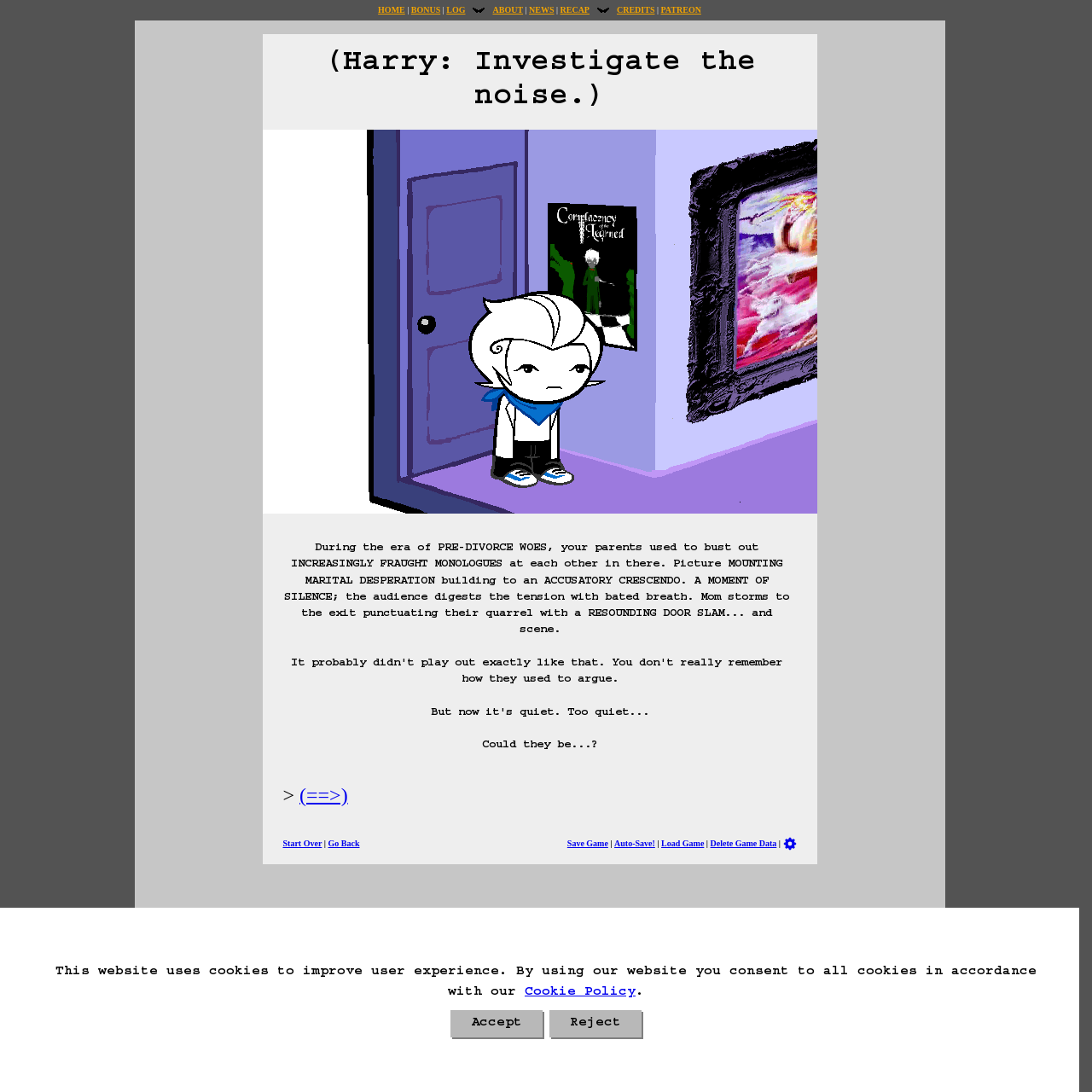Offer an in-depth caption of the entire webpage.

The webpage is an official continuation of Homestuck, titled "Homestuck: Beyond Canon". At the top of the page, there is a notification about cookies, stating that the website uses them to improve user experience and that by using the website, users consent to all cookies in accordance with their policy. Below this notification, there are two buttons, "Accept" and "Reject", allowing users to choose their preference.

The main content of the page is divided into two sections. The top section contains an article with a header that reads "(Harry: Investigate the noise.)". Below the header, there are three links: "(==>)", "Start Over", and "Go Back". Additionally, there are five buttons: "Save Game", "Auto-Save!", "Load Game", "Delete Game Data", and an unnamed button.

At the bottom of the page, there is a section with four links: "Privacy Policy", "Cookie Policy", "Contacts", and "Roadmap". These links are positioned in the middle of the bottom section, with "Privacy Policy" and "Contacts" on the left, and "Cookie Policy" and "Roadmap" on the right.

There is also a small alert box at the bottom left of the page, but its content is not specified.